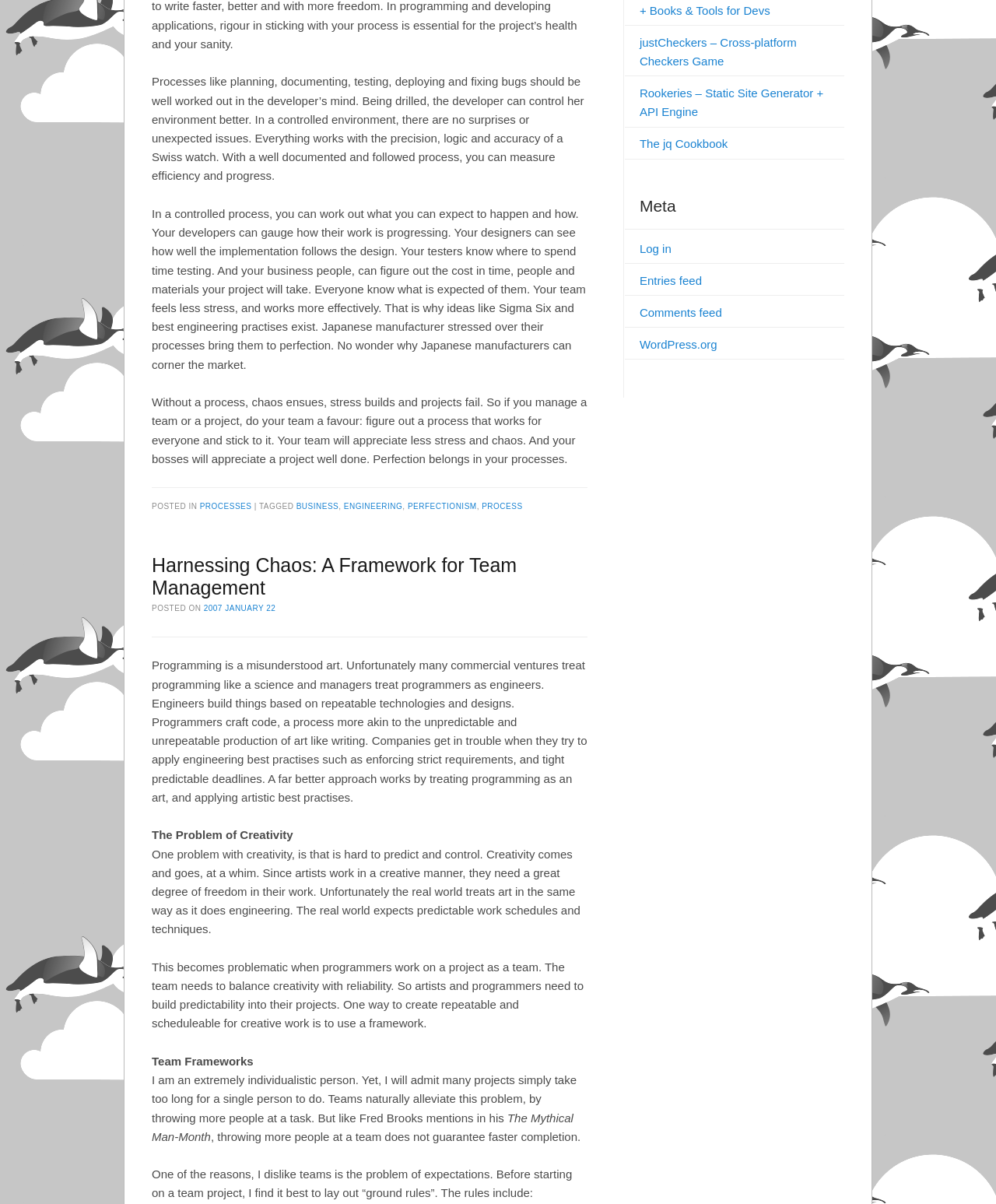Please find the bounding box coordinates (top-left x, top-left y, bottom-right x, bottom-right y) in the screenshot for the UI element described as follows: justCheckers – Cross-platform Checkers Game

[0.642, 0.03, 0.8, 0.056]